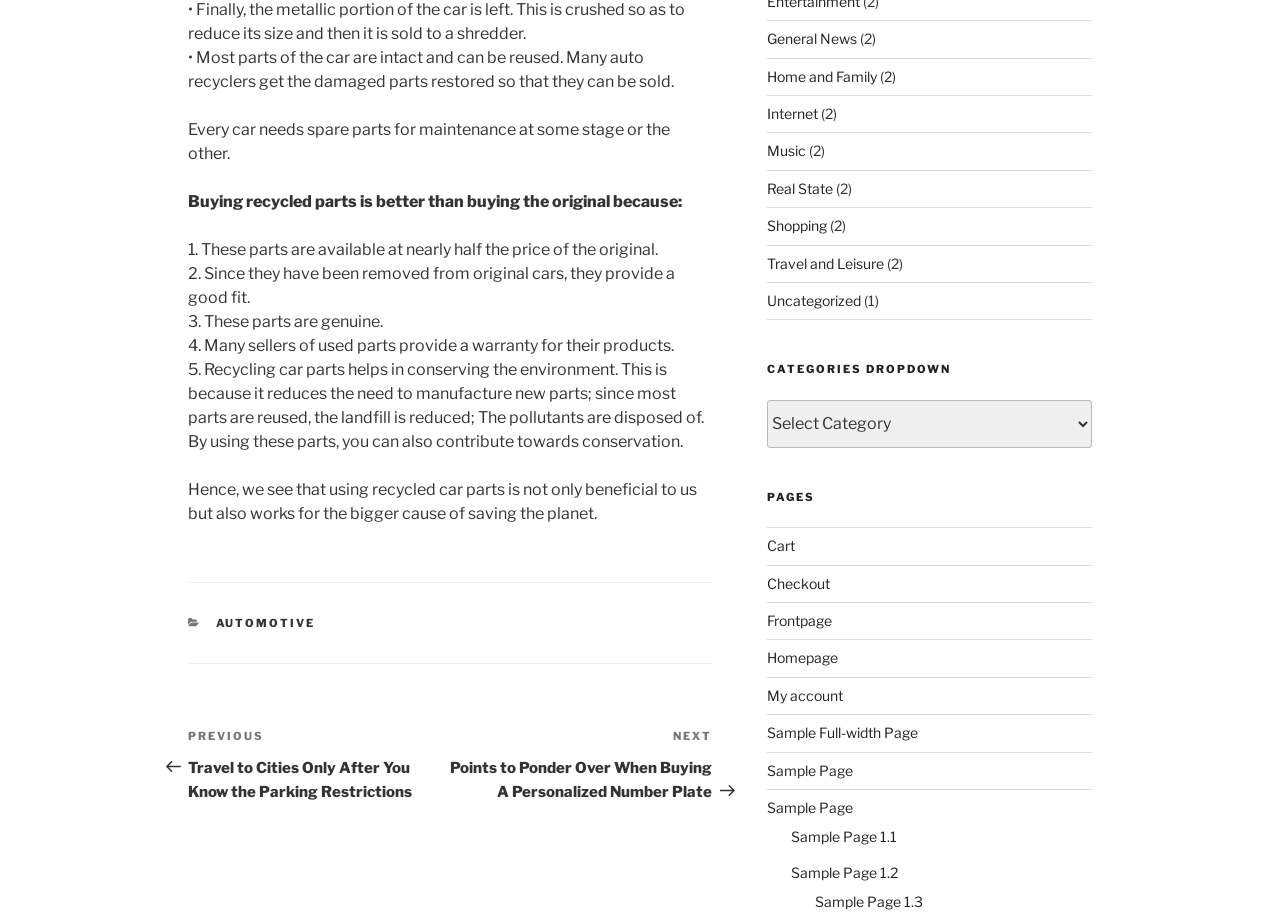Locate the UI element that matches the description Sample Page in the webpage screenshot. Return the bounding box coordinates in the format (top-left x, top-left y, bottom-right x, bottom-right y), with values ranging from 0 to 1.

[0.599, 0.867, 0.666, 0.885]